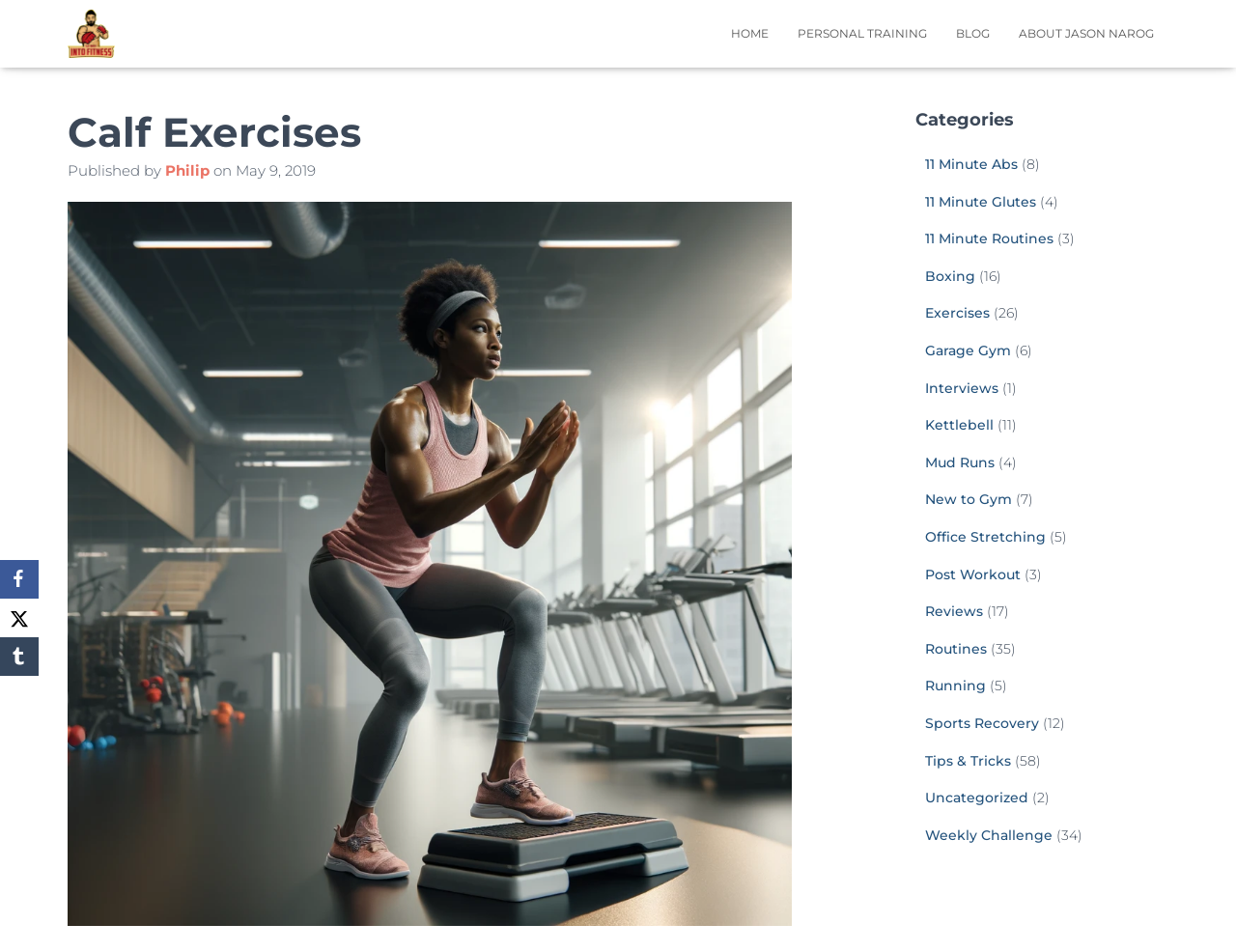Could you highlight the region that needs to be clicked to execute the instruction: "Click on the 'HOME' link"?

[0.58, 0.01, 0.634, 0.061]